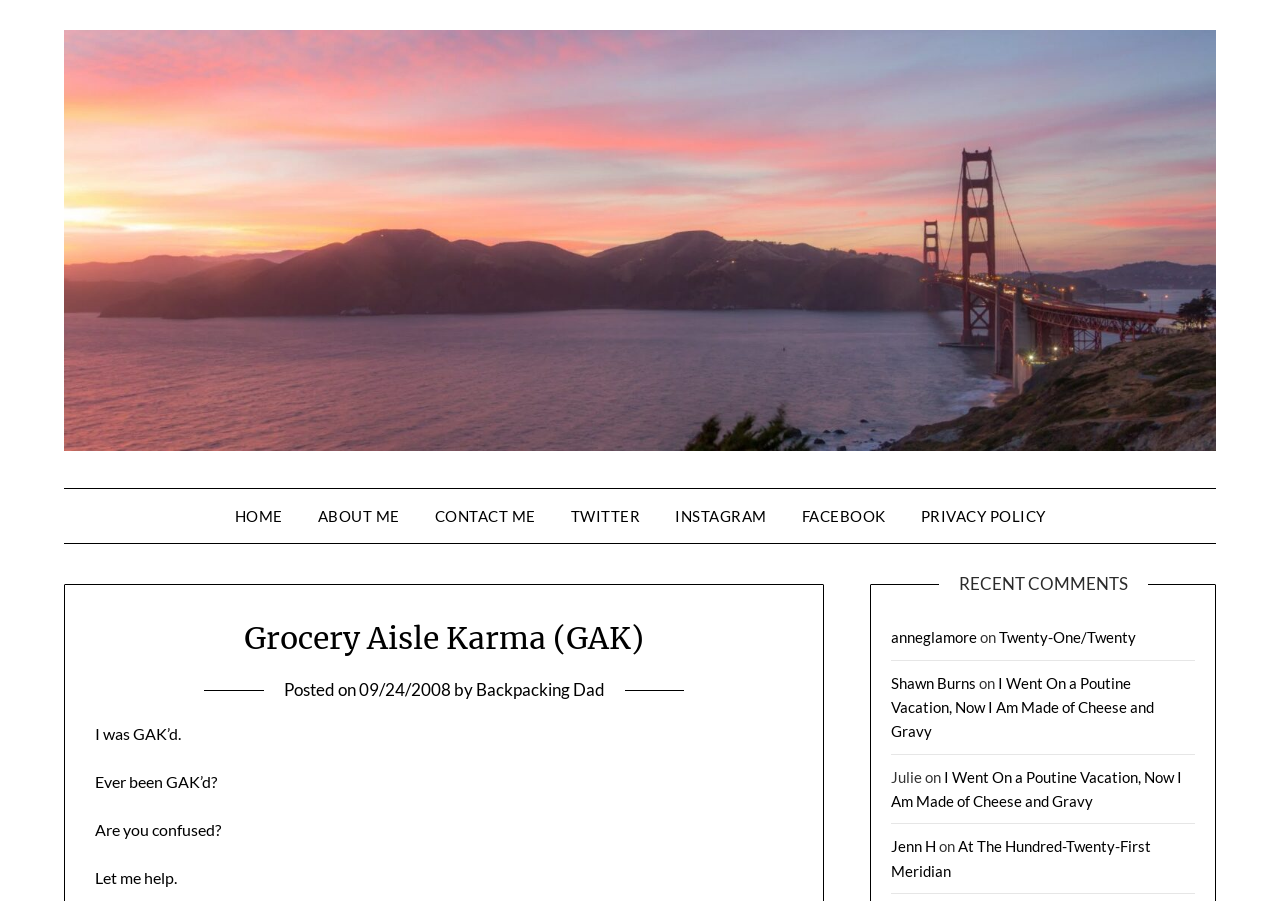Find the bounding box coordinates of the clickable region needed to perform the following instruction: "View the 'Recent Posts'". The coordinates should be provided as four float numbers between 0 and 1, i.e., [left, top, right, bottom].

None